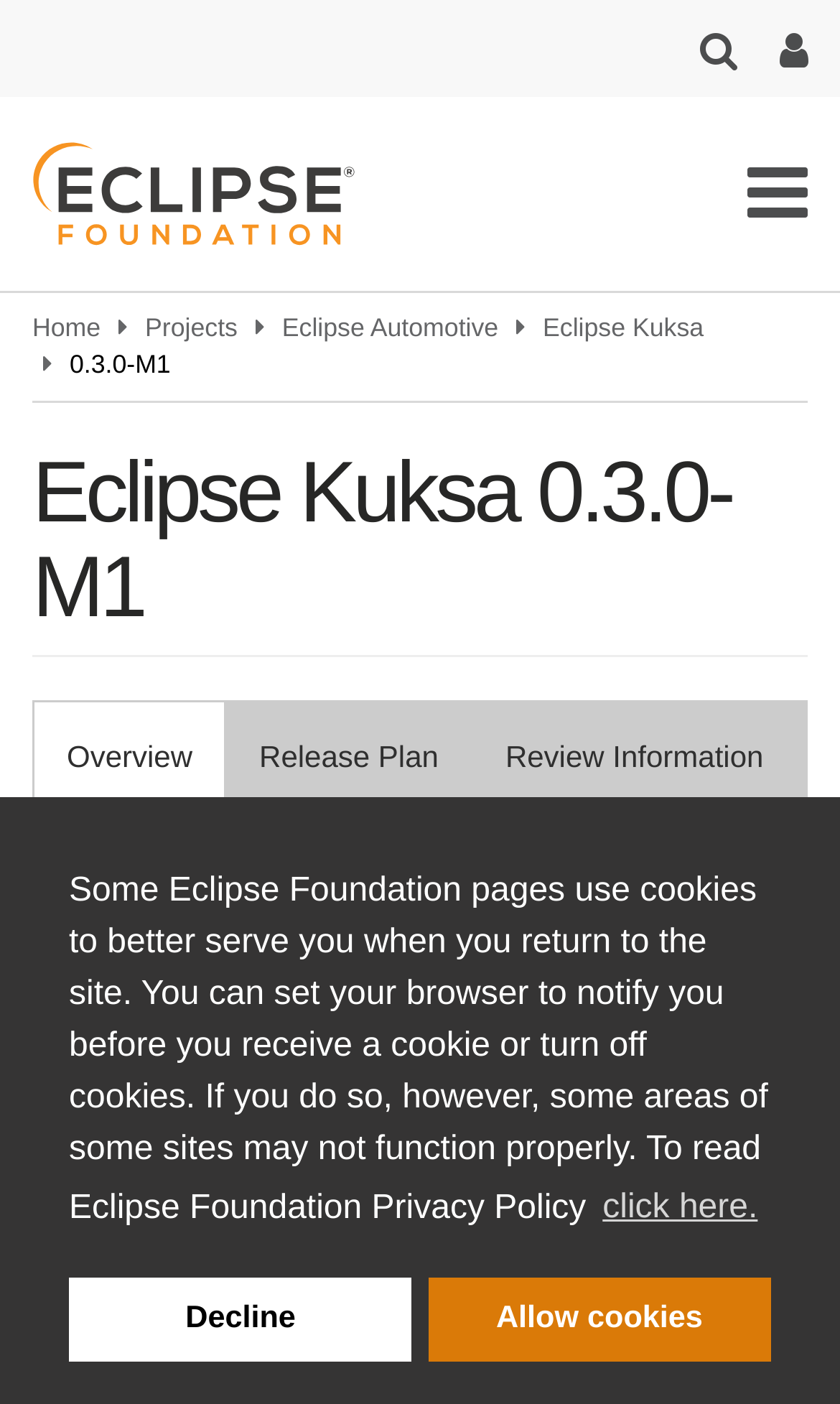Please respond to the question with a concise word or phrase:
What is the purpose of the Eclipse Kuksa project?

restructure repositories and components